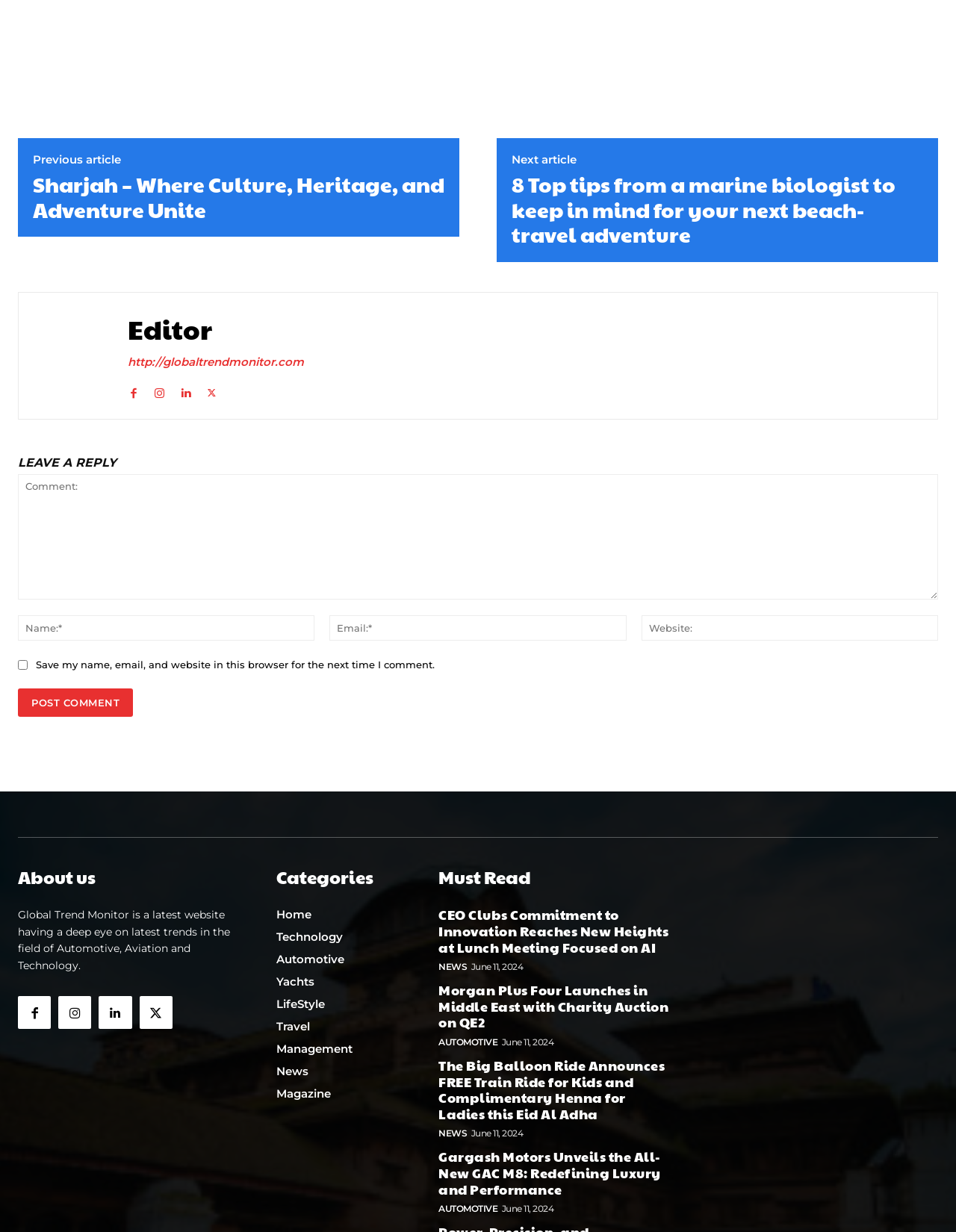What is the purpose of the 'Save my name, email, and website in this browser for the next time I comment.' checkbox?
Carefully examine the image and provide a detailed answer to the question.

I inferred the answer by analyzing the text associated with the checkbox, which suggests that it is intended to save the user's name, email, and website information for future comments.